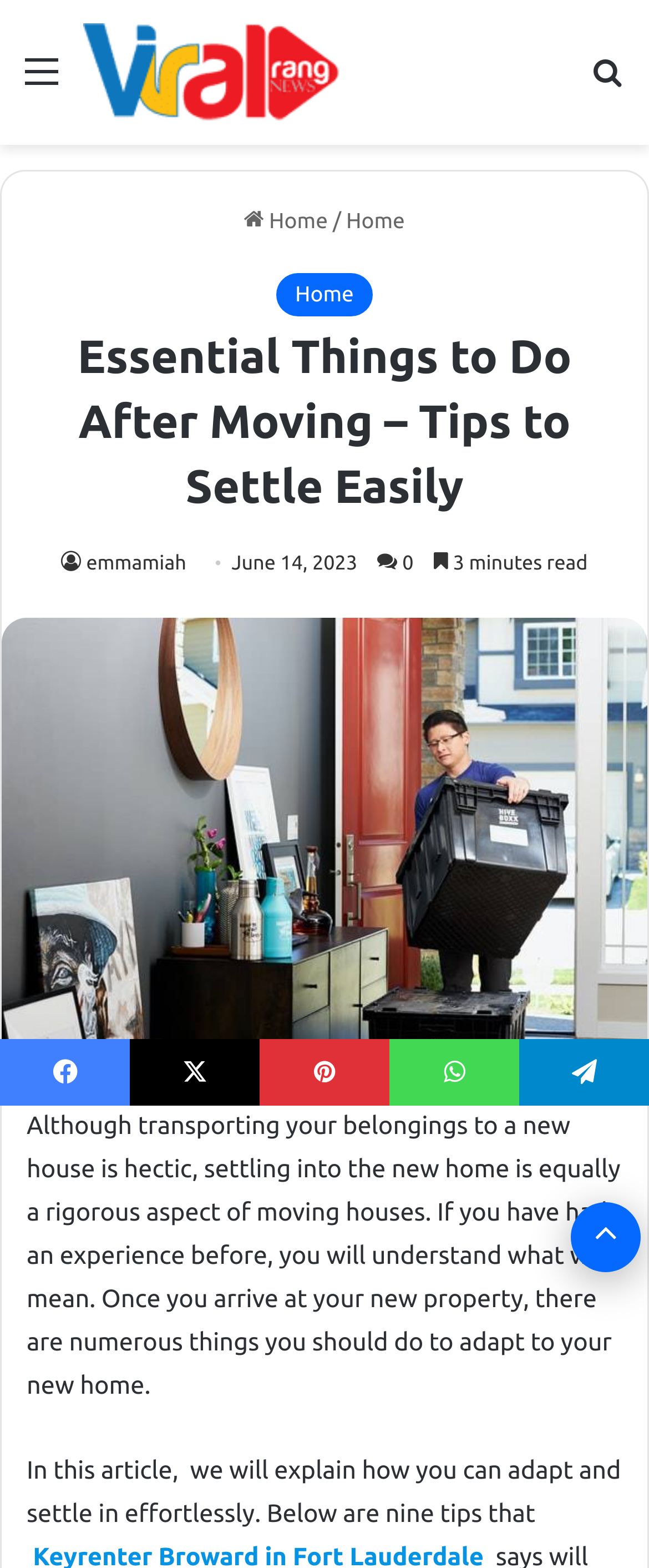For the element described, predict the bounding box coordinates as (top-left x, top-left y, bottom-right x, bottom-right y). All values should be between 0 and 1. Element description: Back to top button

[0.879, 0.767, 0.987, 0.811]